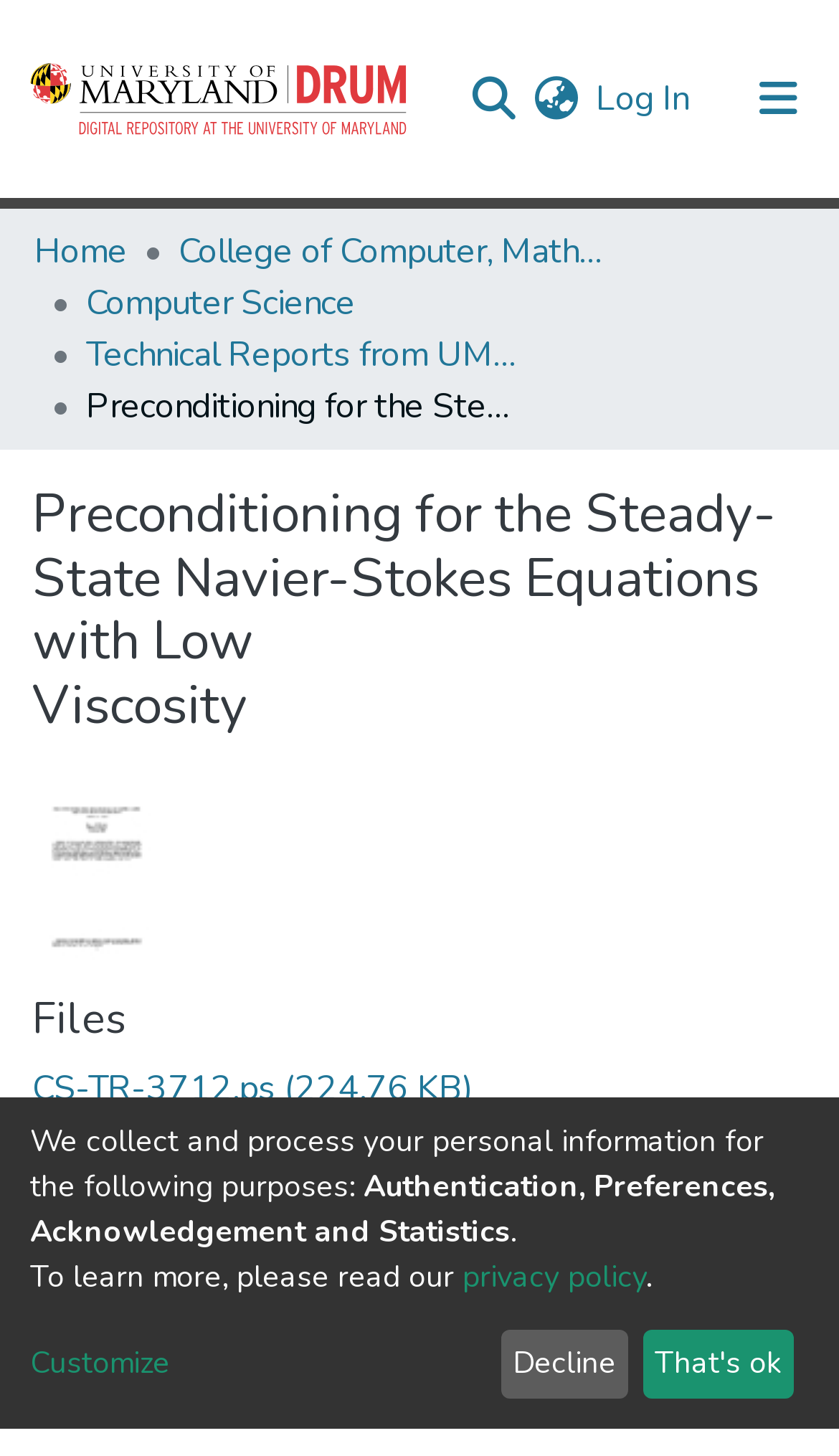Could you locate the bounding box coordinates for the section that should be clicked to accomplish this task: "Log in to the system".

[0.705, 0.052, 0.826, 0.084]